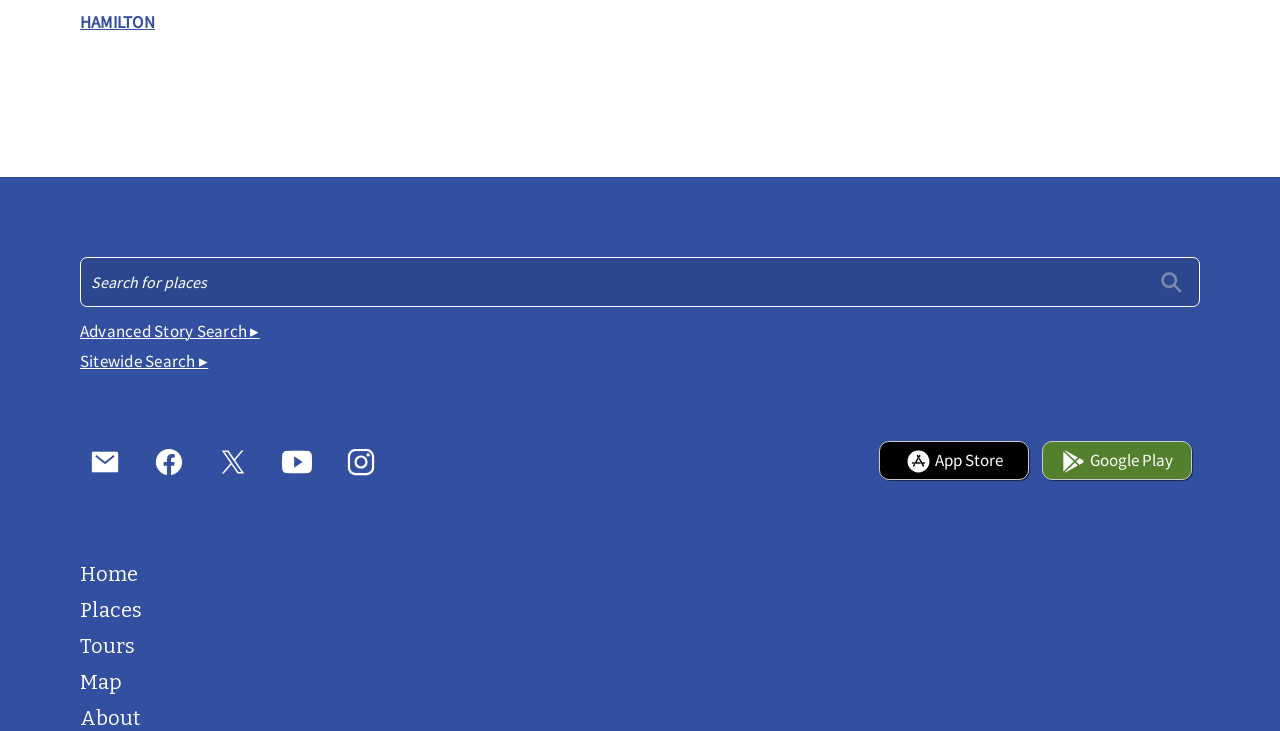Can you determine the bounding box coordinates of the area that needs to be clicked to fulfill the following instruction: "Search for something"?

[0.062, 0.352, 0.938, 0.42]